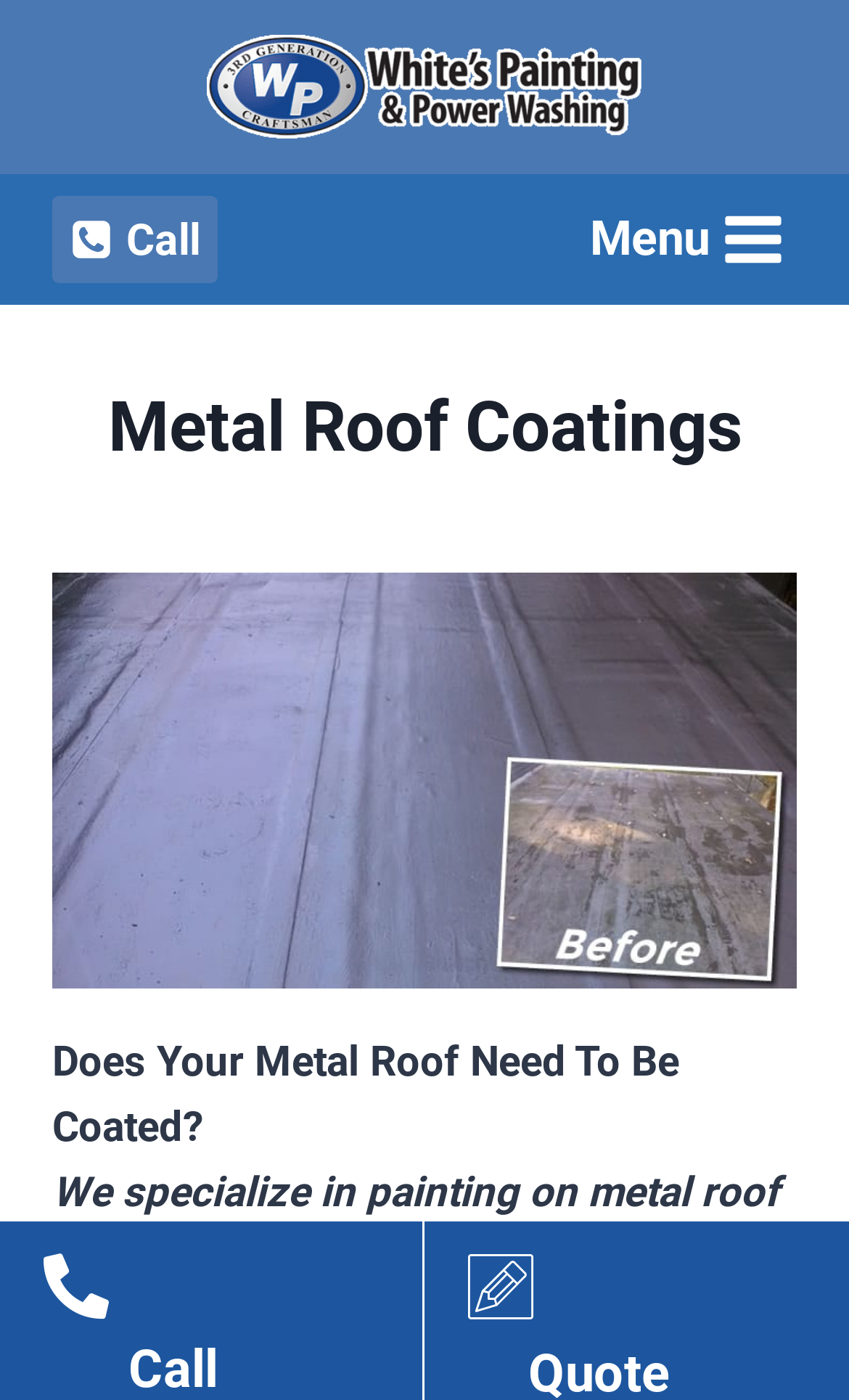What is the company's phone number?
Using the image, provide a concise answer in one word or a short phrase.

(317) 453-1156